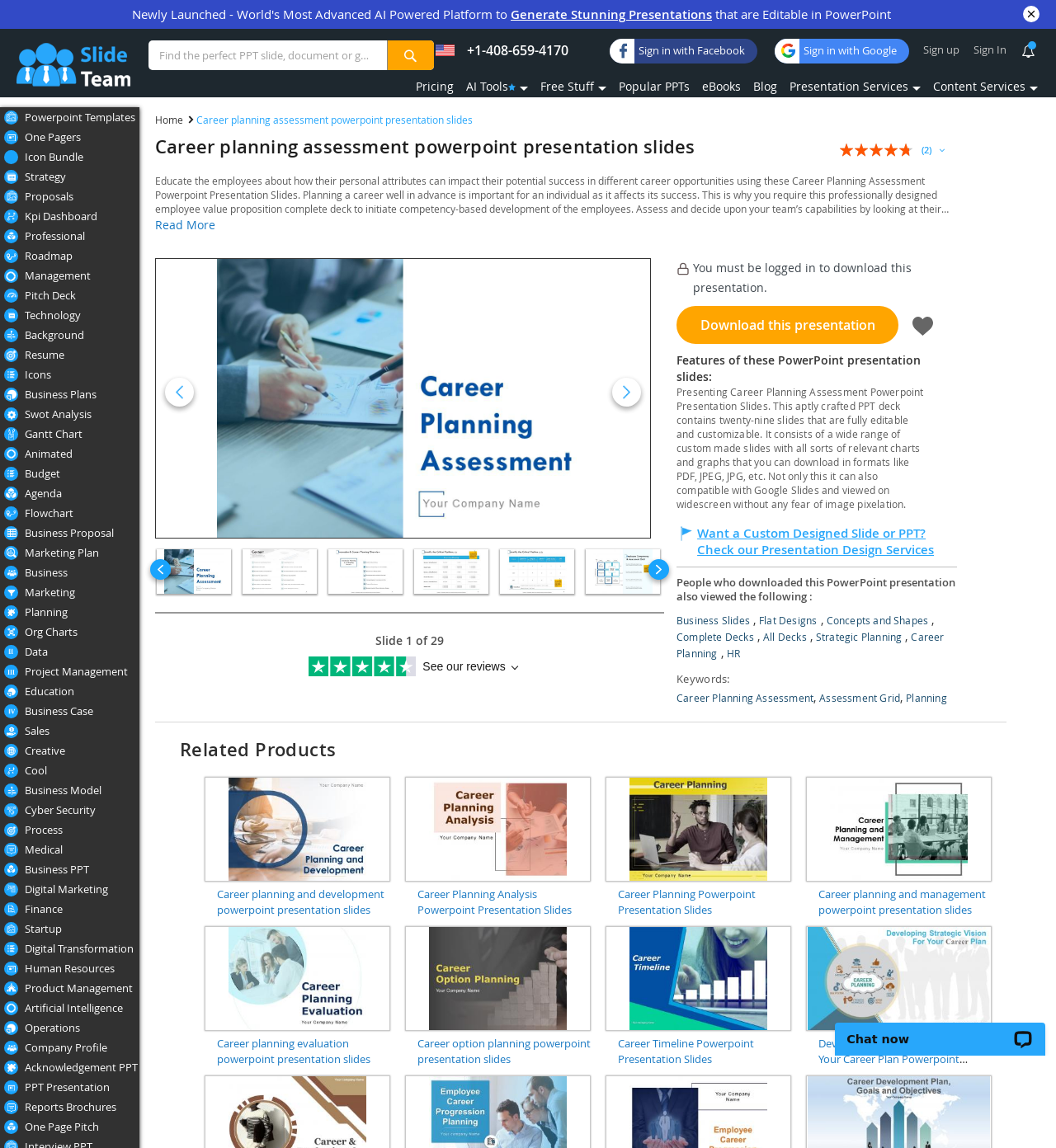Based on the element description Sign in with Google, identify the bounding box coordinates for the UI element. The coordinates should be in the format (top-left x, top-left y, bottom-right x, bottom-right y) and within the 0 to 1 range.

[0.734, 0.034, 0.861, 0.055]